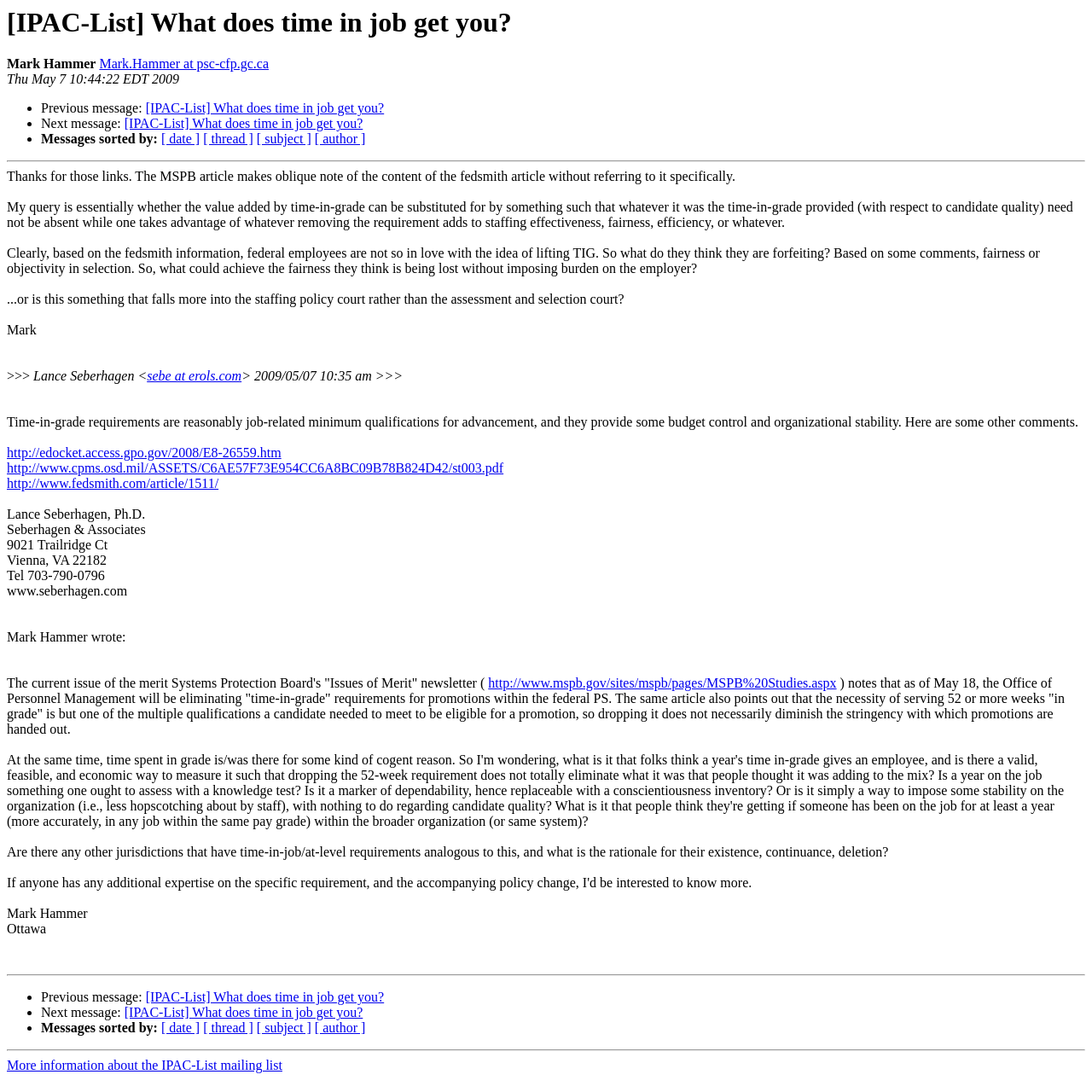Locate the bounding box coordinates of the clickable region necessary to complete the following instruction: "View previous message". Provide the coordinates in the format of four float numbers between 0 and 1, i.e., [left, top, right, bottom].

[0.038, 0.907, 0.133, 0.92]